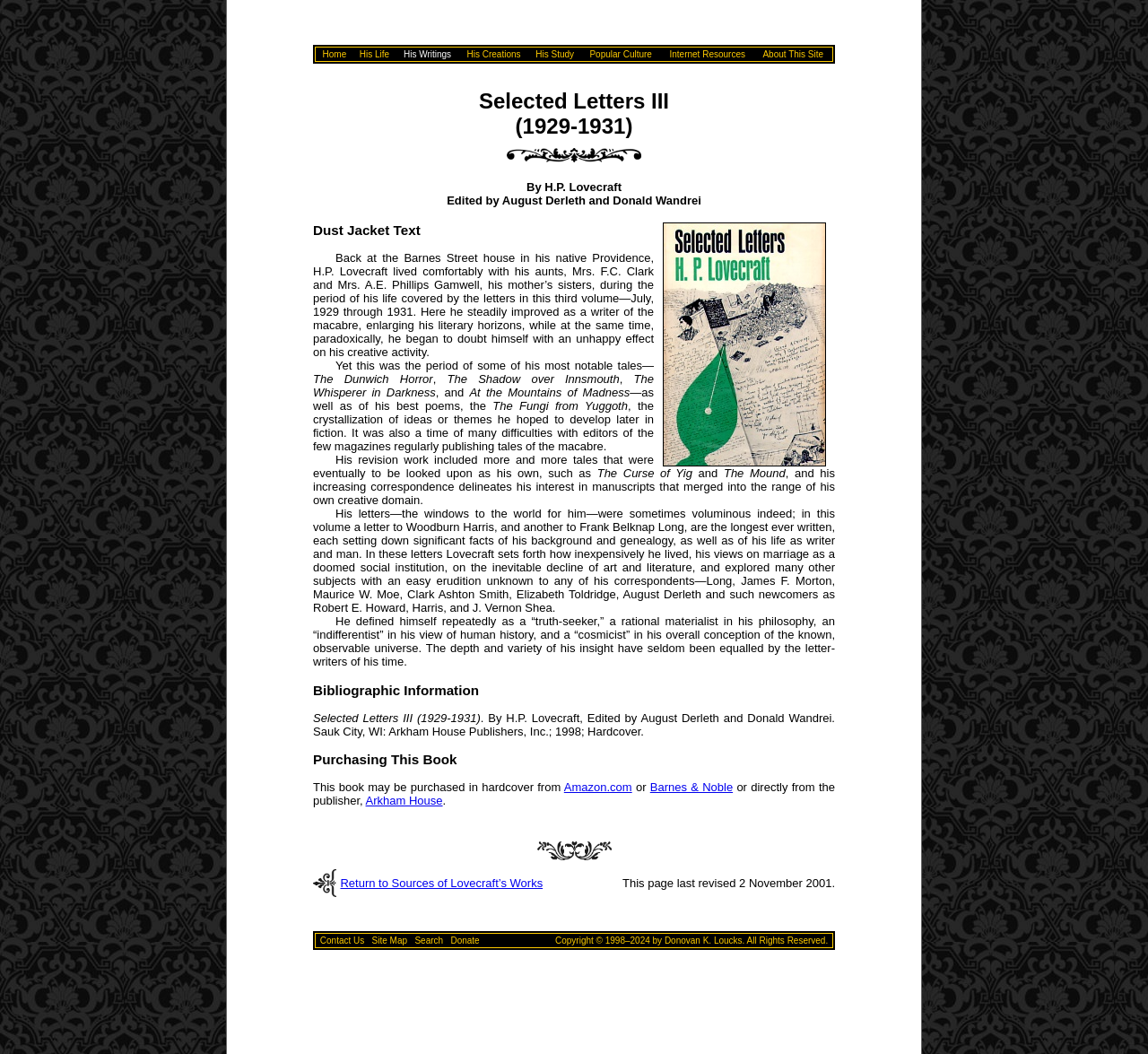Where can the book be purchased?
Answer the question in as much detail as possible.

The purchasing information can be found in the 'Purchasing This Book' section. The book can be purchased in hardcover from Amazon.com, Barnes & Noble, or directly from the publisher, Arkham House.